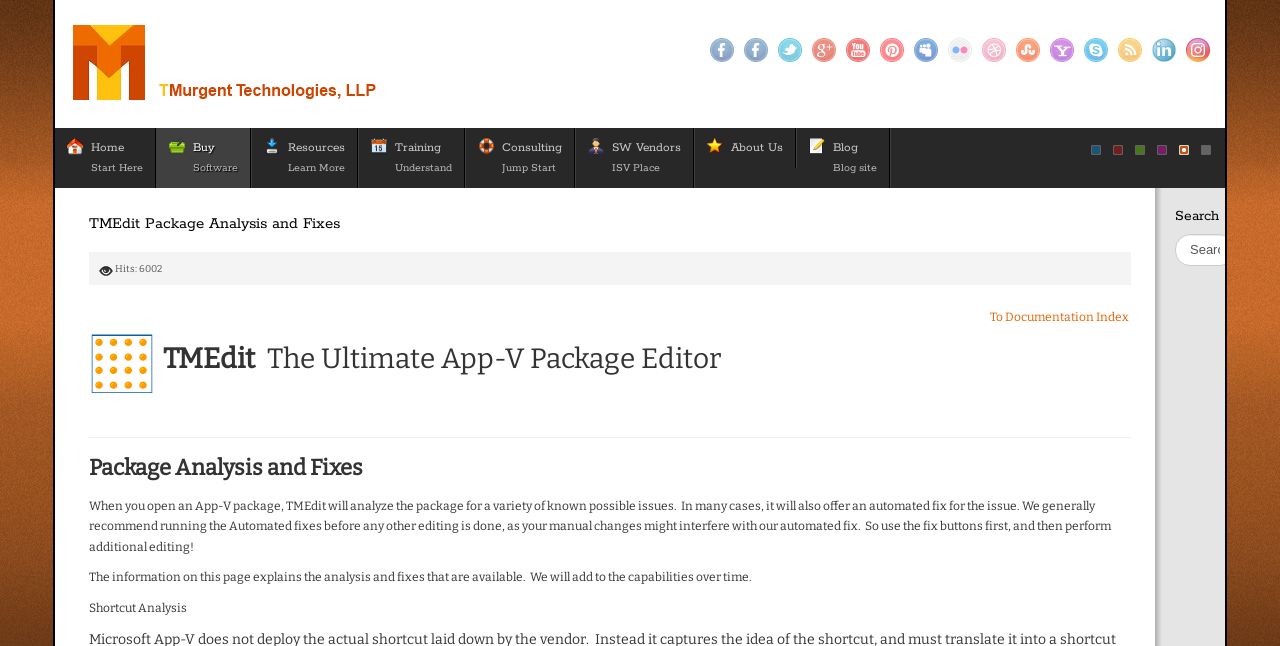Determine the bounding box coordinates of the clickable area required to perform the following instruction: "Click on the 'Home Start Here' link". The coordinates should be represented as four float numbers between 0 and 1: [left, top, right, bottom].

[0.043, 0.198, 0.122, 0.29]